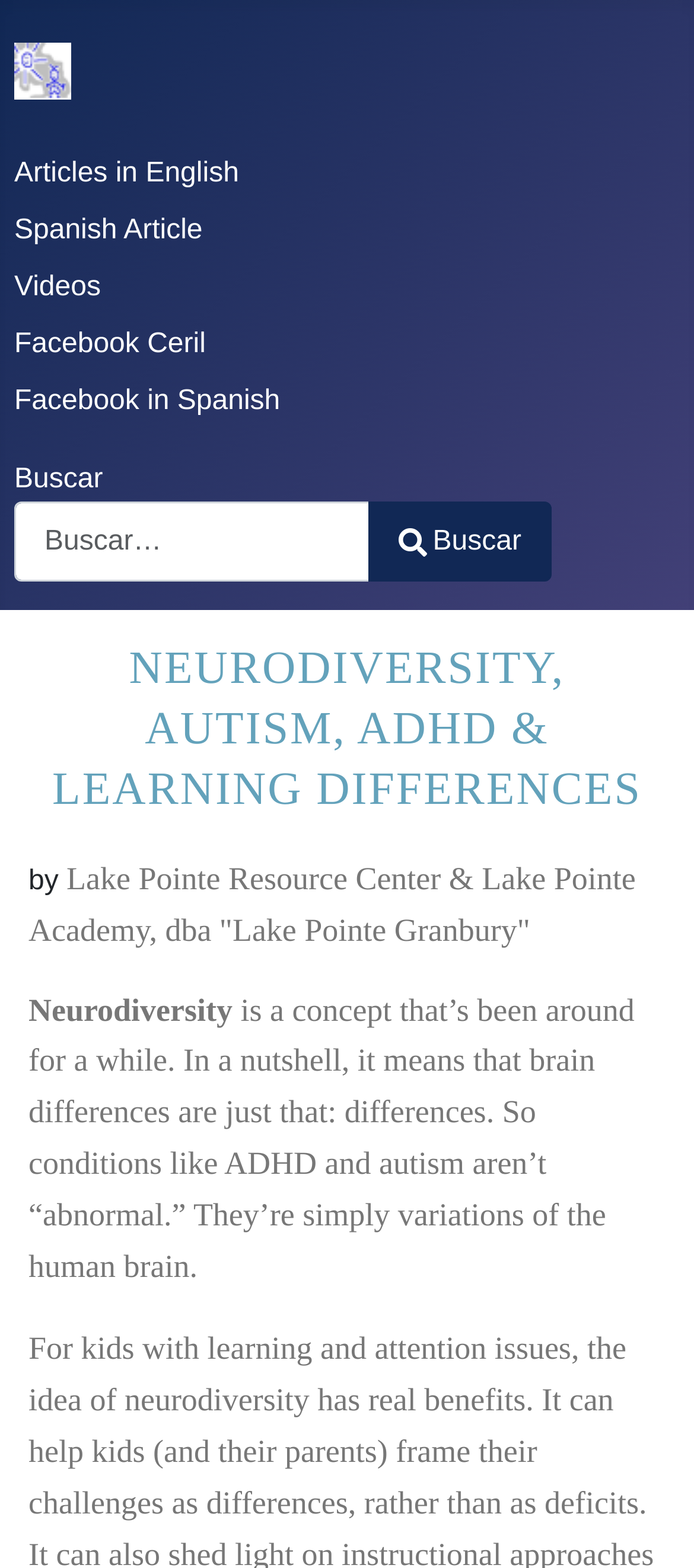Pinpoint the bounding box coordinates of the clickable element needed to complete the instruction: "Search with Facebook in Spanish". The coordinates should be provided as four float numbers between 0 and 1: [left, top, right, bottom].

[0.021, 0.246, 0.404, 0.265]